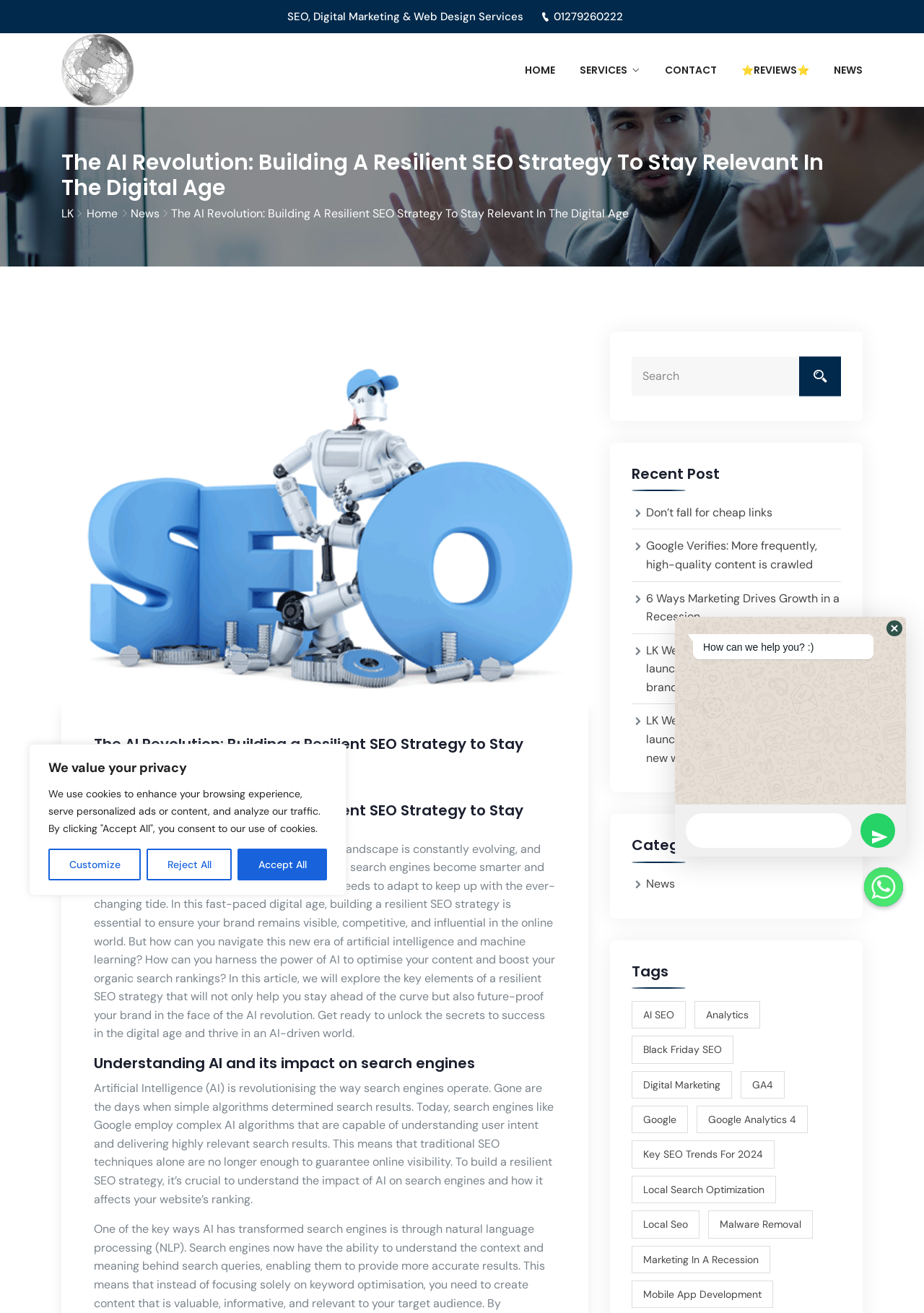From the webpage screenshot, predict the bounding box coordinates (top-left x, top-left y, bottom-right x, bottom-right y) for the UI element described here: marketing in a recession

[0.684, 0.95, 0.834, 0.971]